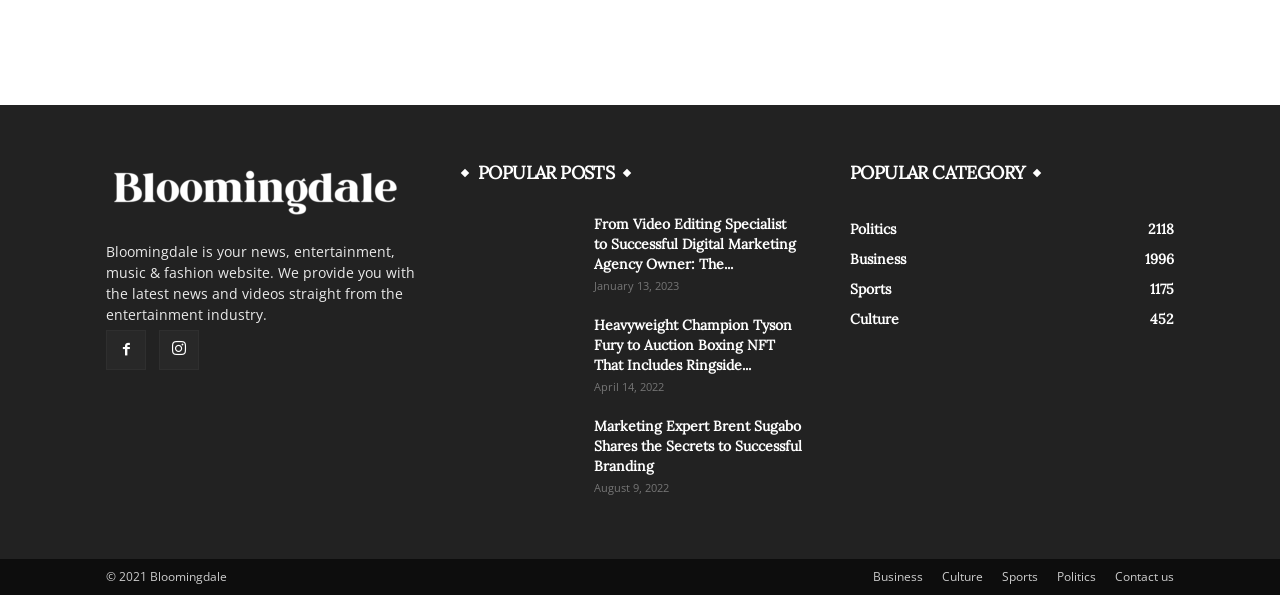Locate the bounding box coordinates of the area you need to click to fulfill this instruction: 'View the 'Heavyweight Champion Tyson Fury to Auction Boxing NFT That Includes Ringside Tickets To His Final Match' post'. The coordinates must be in the form of four float numbers ranging from 0 to 1: [left, top, right, bottom].

[0.373, 0.53, 0.452, 0.647]